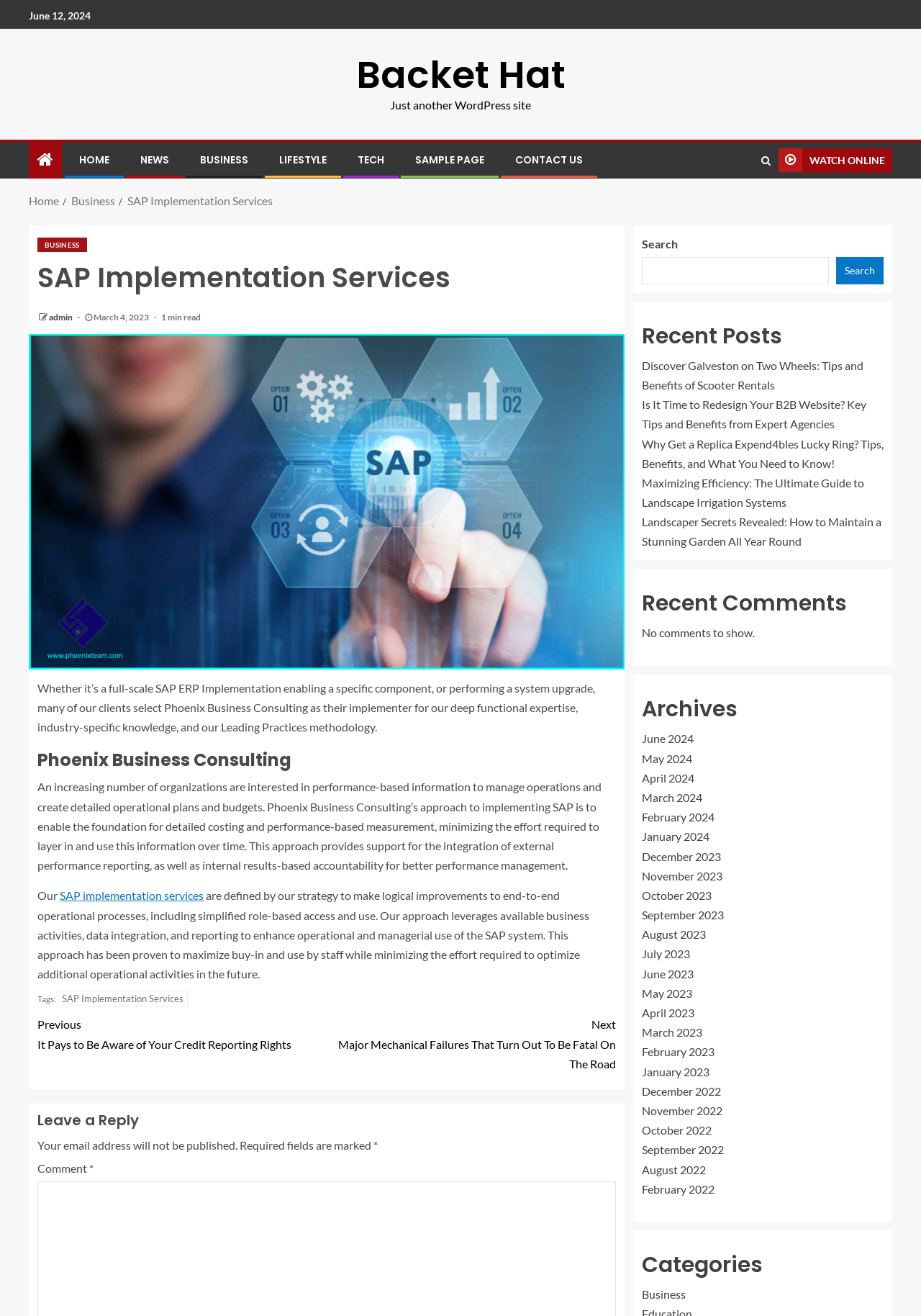Determine the main heading of the webpage and generate its text.

SAP Implementation Services